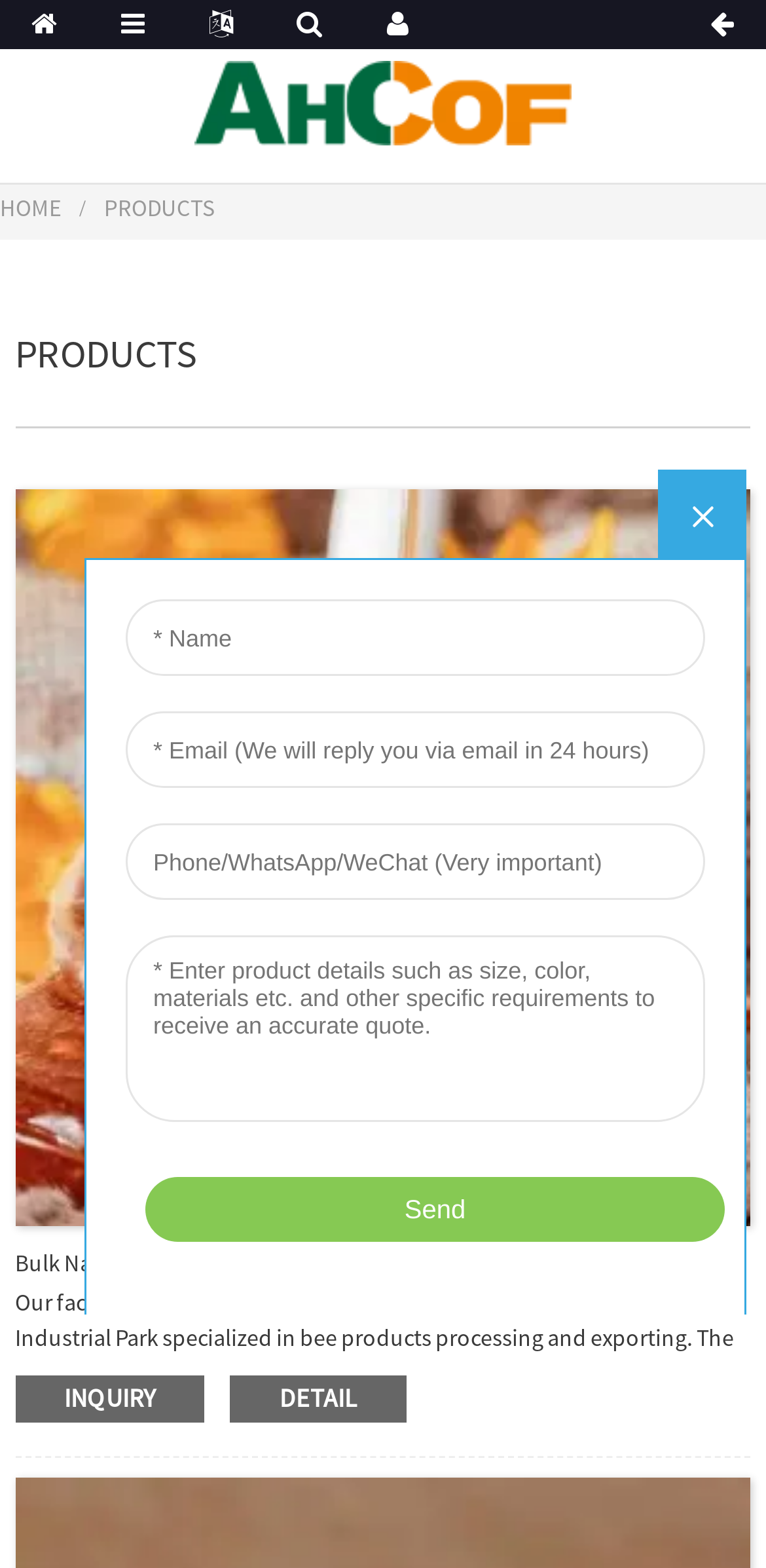Show me the bounding box coordinates of the clickable region to achieve the task as per the instruction: "Inquire about Bulk Natural Honey".

[0.02, 0.877, 0.268, 0.907]